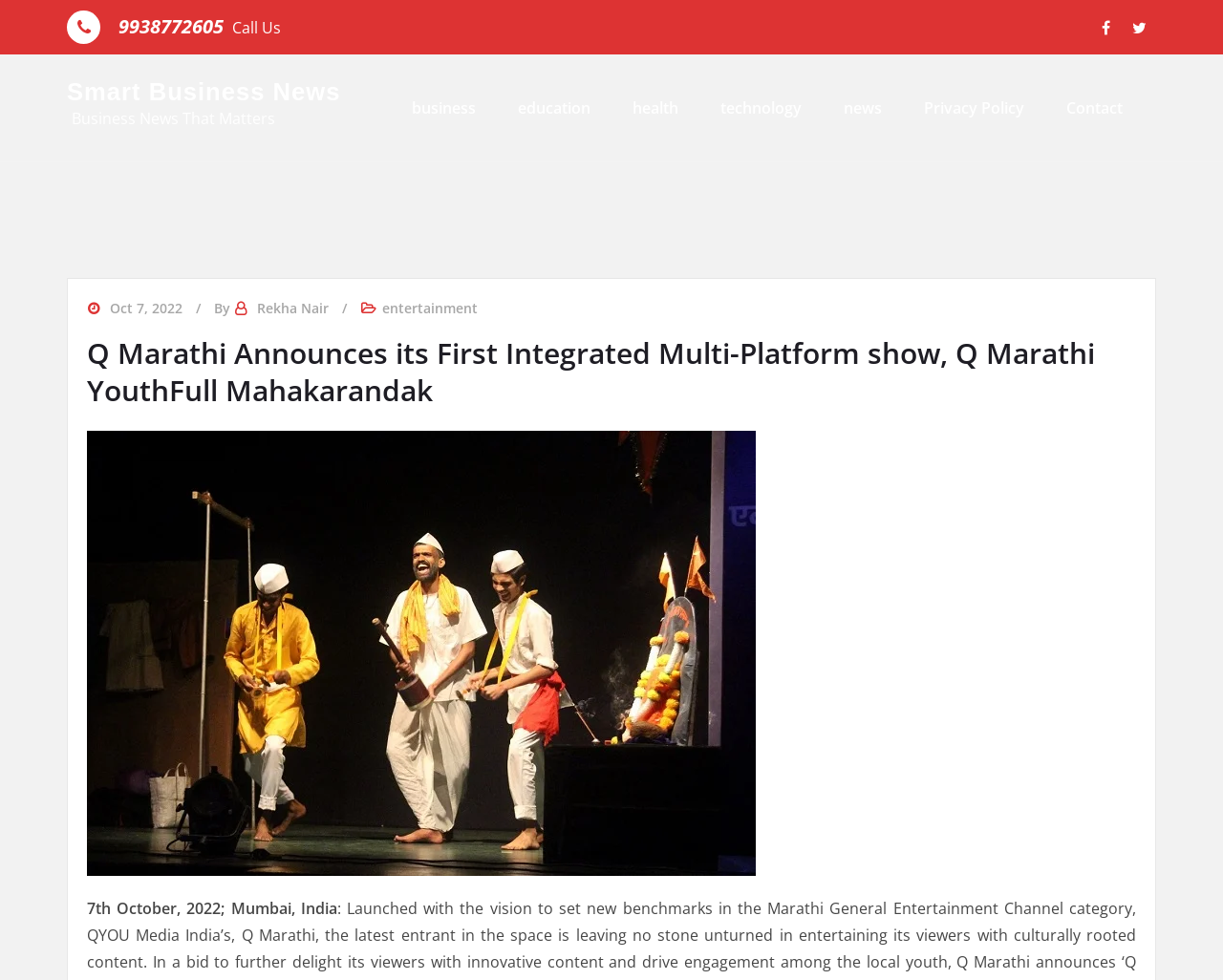What is the phone number to call?
Using the information presented in the image, please offer a detailed response to the question.

I found the phone number by looking at the static text element that says 'Call Us' and is accompanied by the phone number '9938772605'.